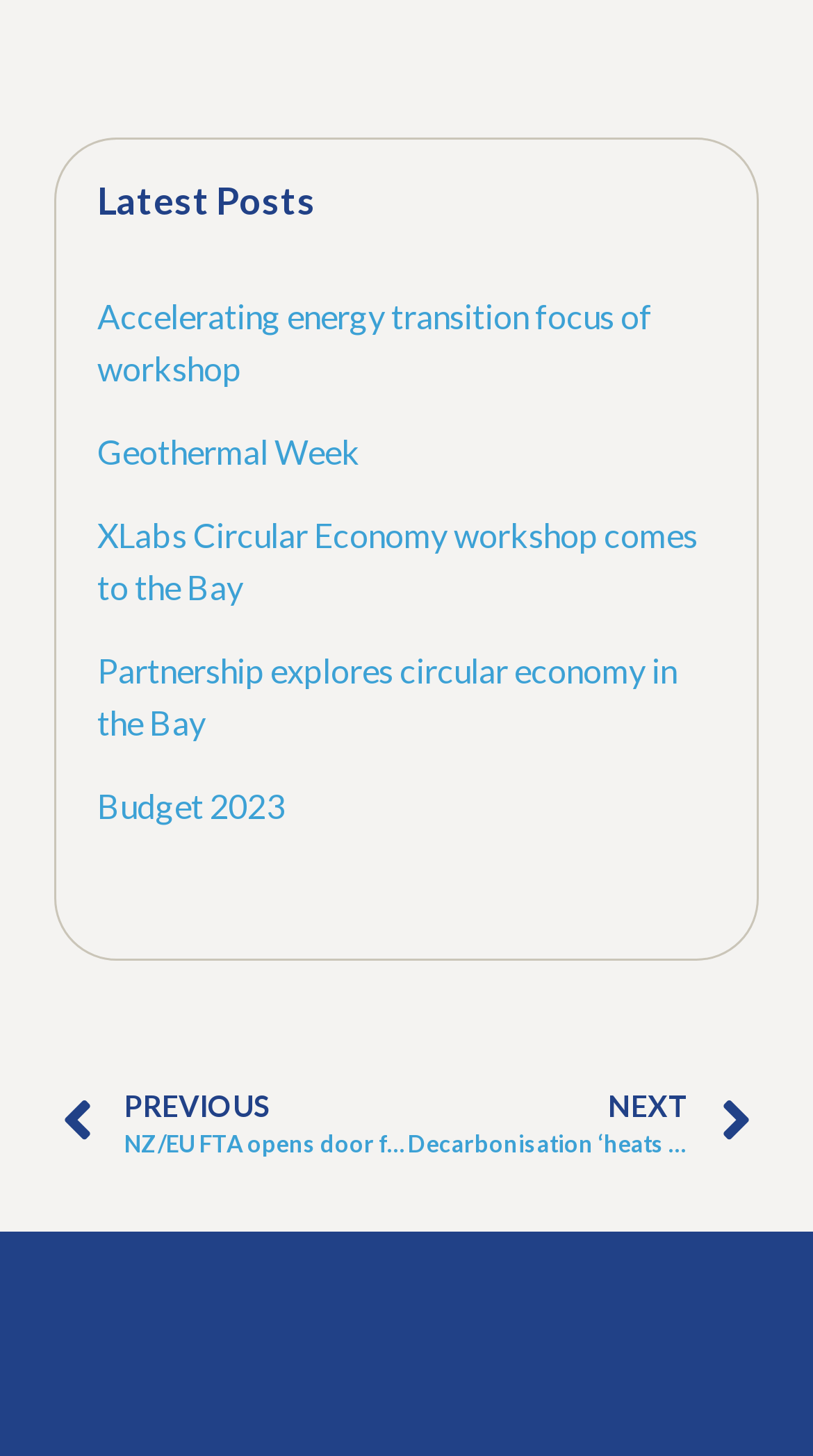What is the main topic of the webpage?
Using the information from the image, answer the question thoroughly.

The main topic of the webpage is 'Latest Posts' as indicated by the heading element with the text 'Latest Posts' at the top of the page.